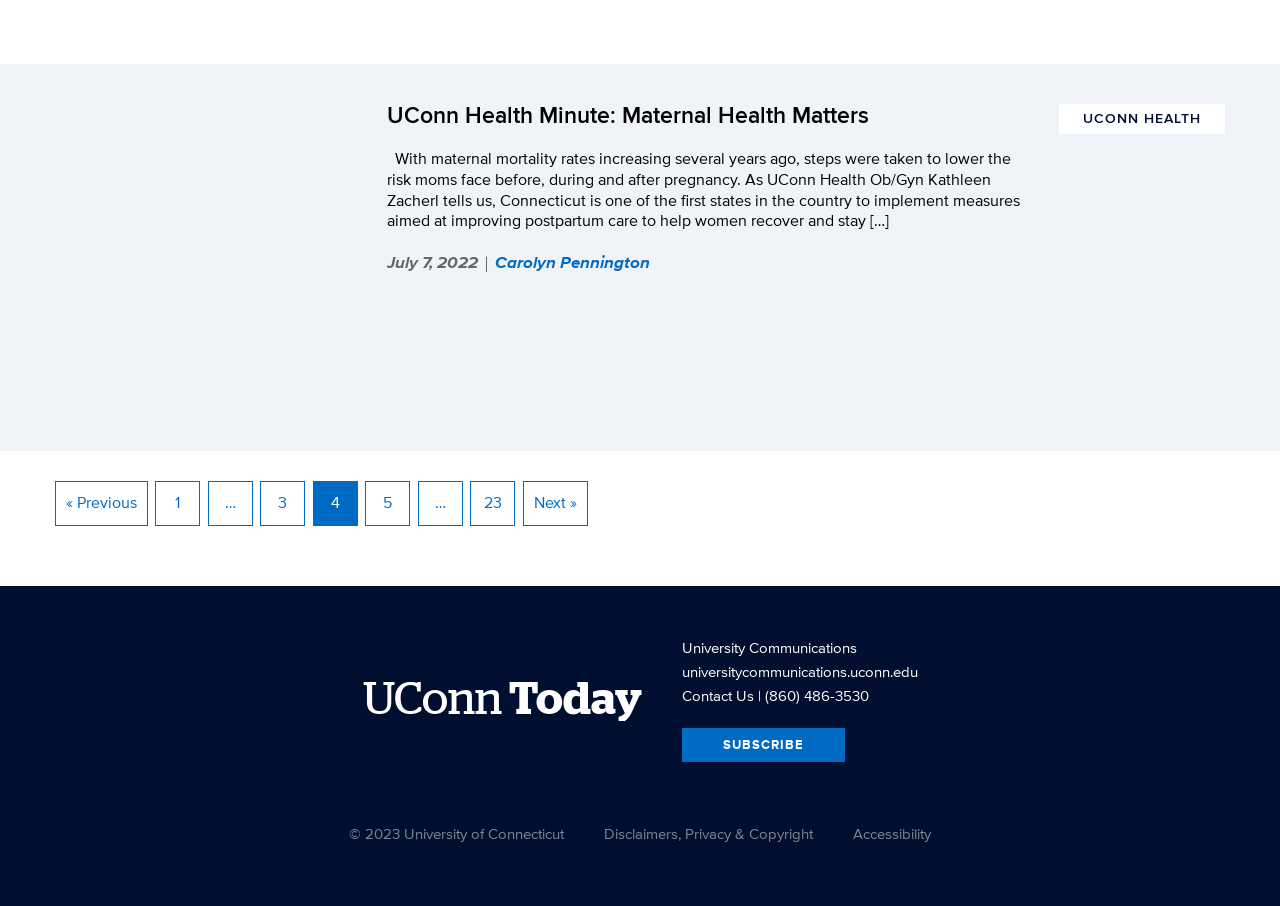Please give a short response to the question using one word or a phrase:
Who is the author of the article?

Carolyn Pennington